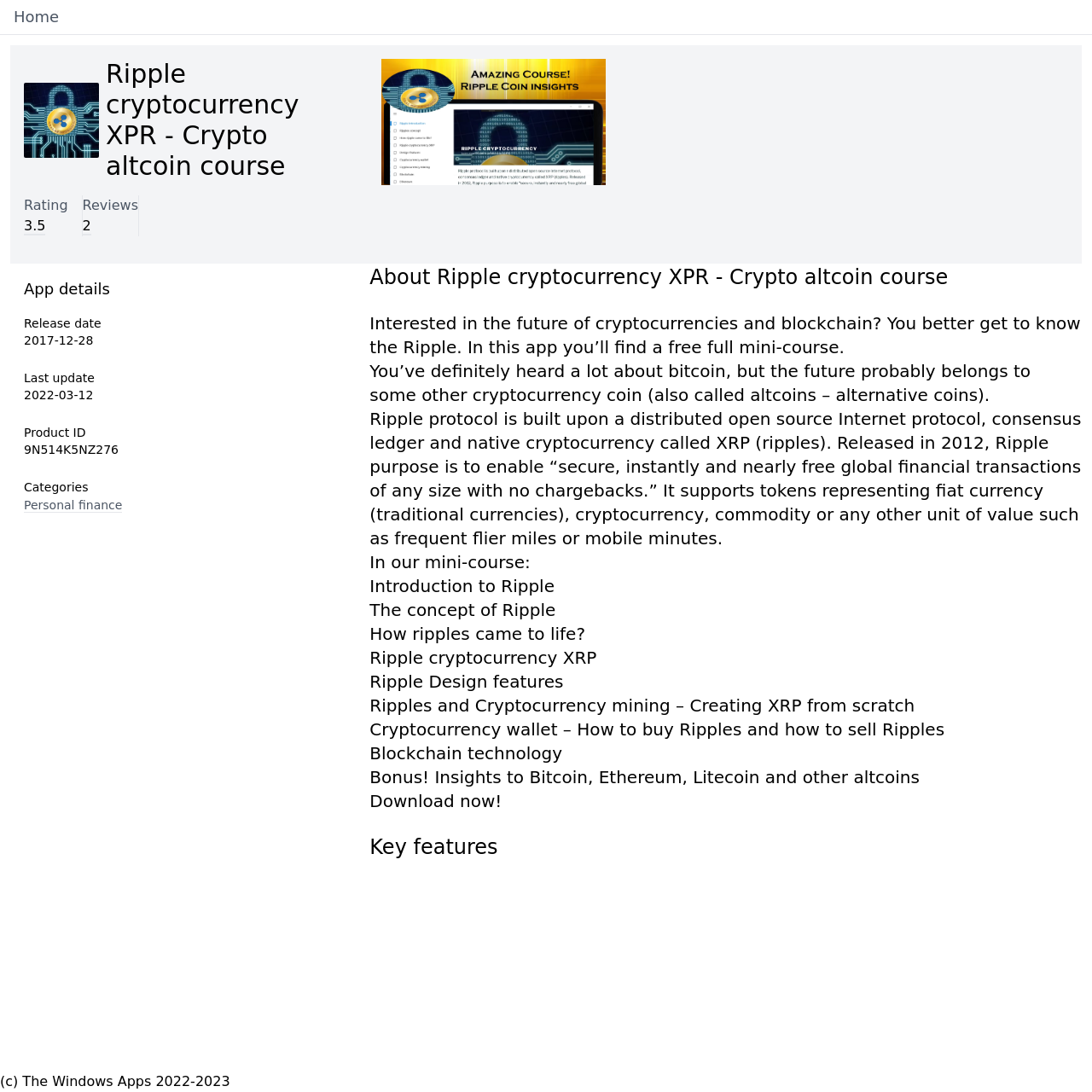Please determine the bounding box coordinates for the UI element described here. Use the format (top-left x, top-left y, bottom-right x, bottom-right y) with values bounded between 0 and 1: Personal finance

[0.022, 0.456, 0.112, 0.47]